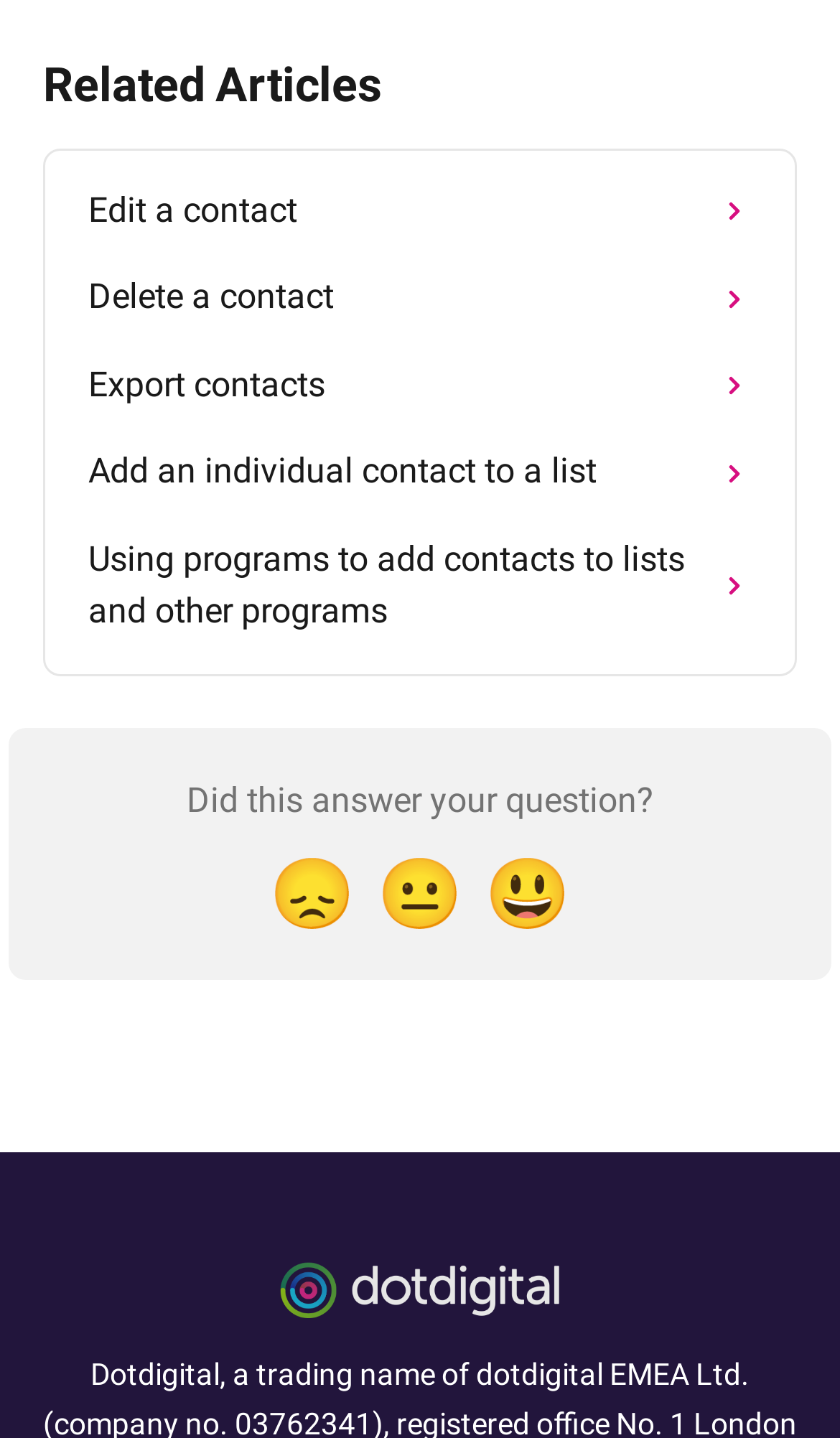Locate the bounding box coordinates of the region to be clicked to comply with the following instruction: "Visit the Dotdigital Help Centre". The coordinates must be four float numbers between 0 and 1, in the form [left, top, right, bottom].

[0.334, 0.879, 0.666, 0.911]